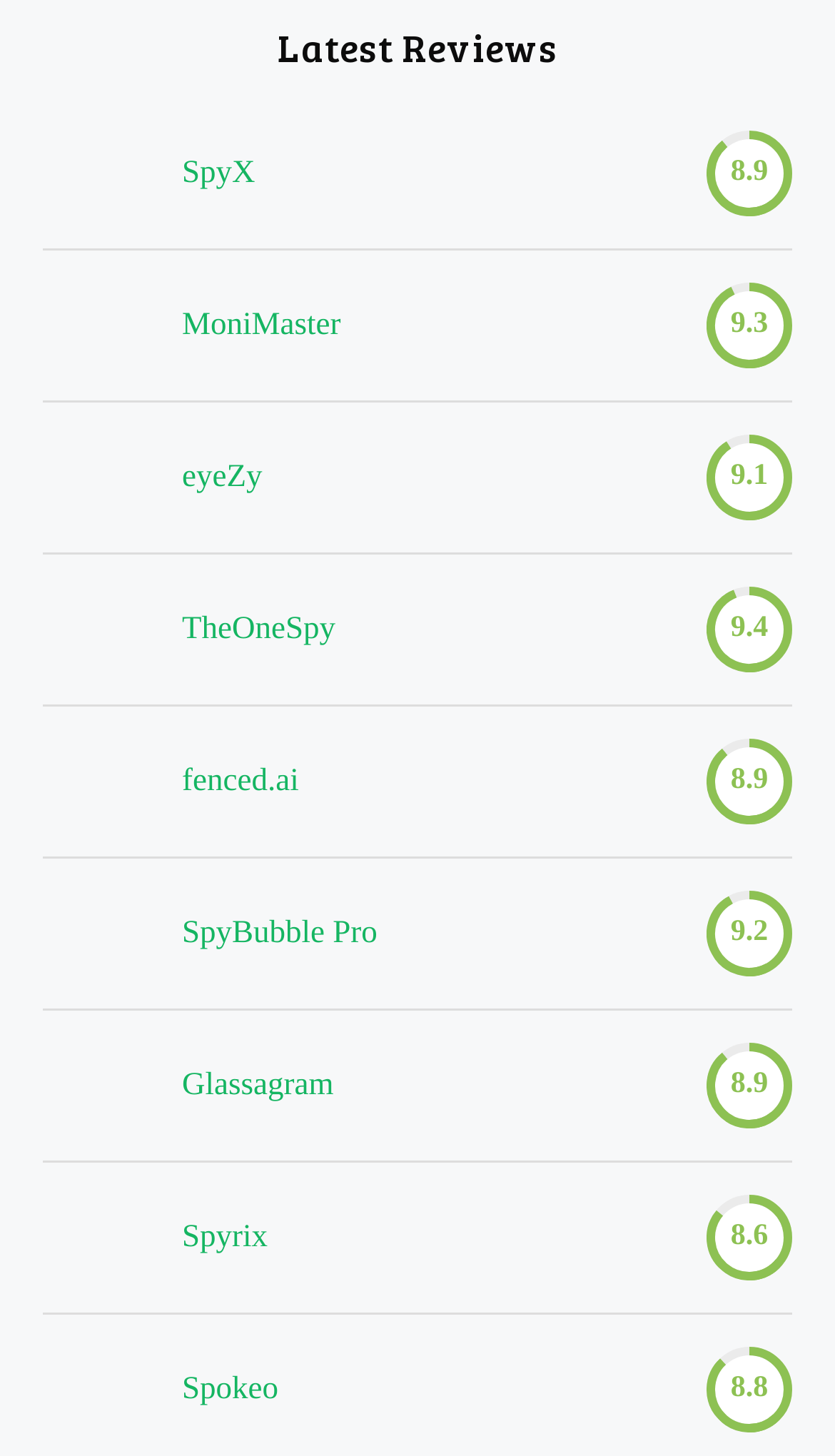Locate the bounding box coordinates of the area to click to fulfill this instruction: "Explore eyeZy". The bounding box should be presented as four float numbers between 0 and 1, in the order [left, top, right, bottom].

[0.051, 0.301, 0.179, 0.356]